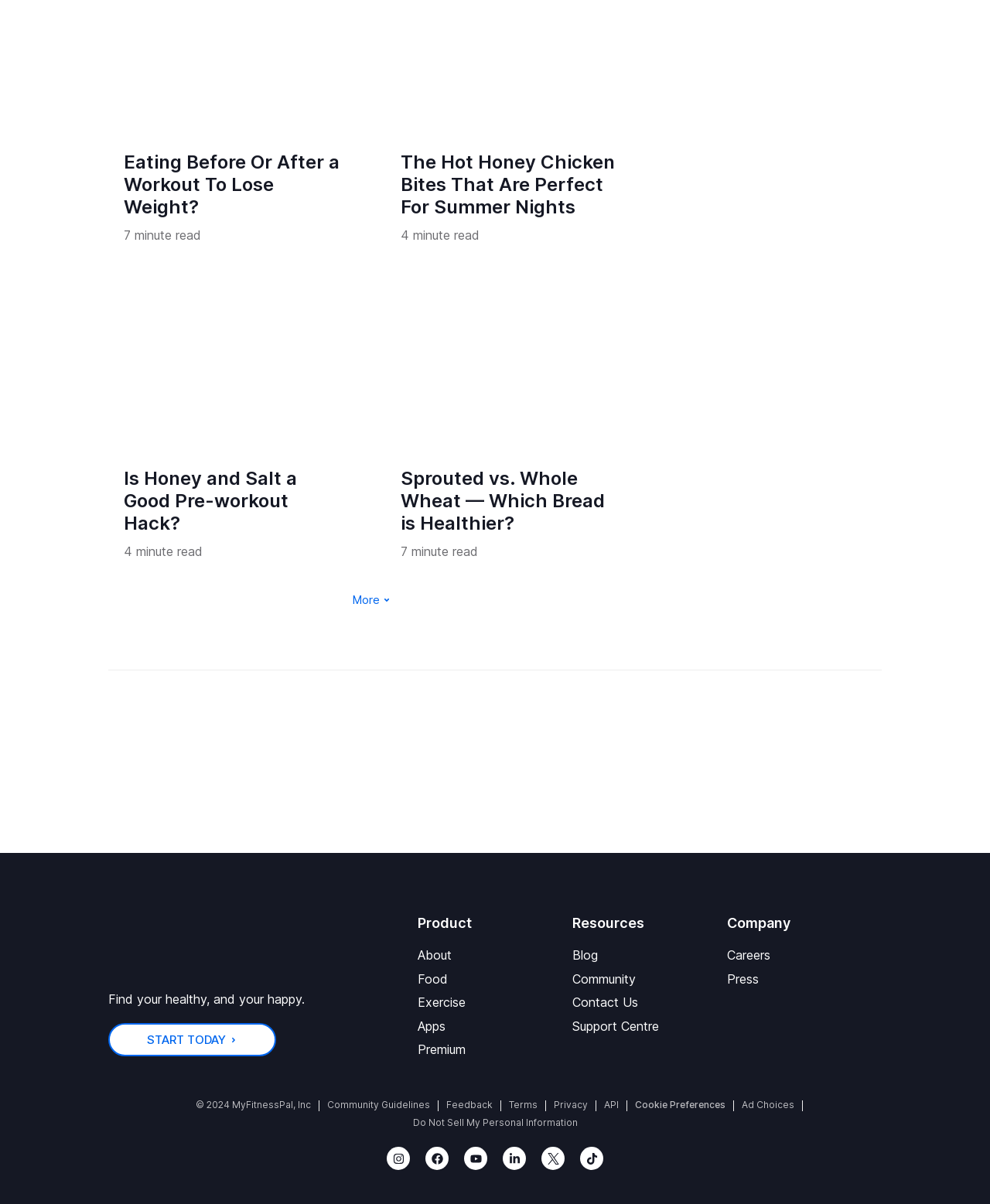Bounding box coordinates are specified in the format (top-left x, top-left y, bottom-right x, bottom-right y). All values are floating point numbers bounded between 0 and 1. Please provide the bounding box coordinate of the region this sentence describes: Ad Choices

[0.749, 0.911, 0.802, 0.925]